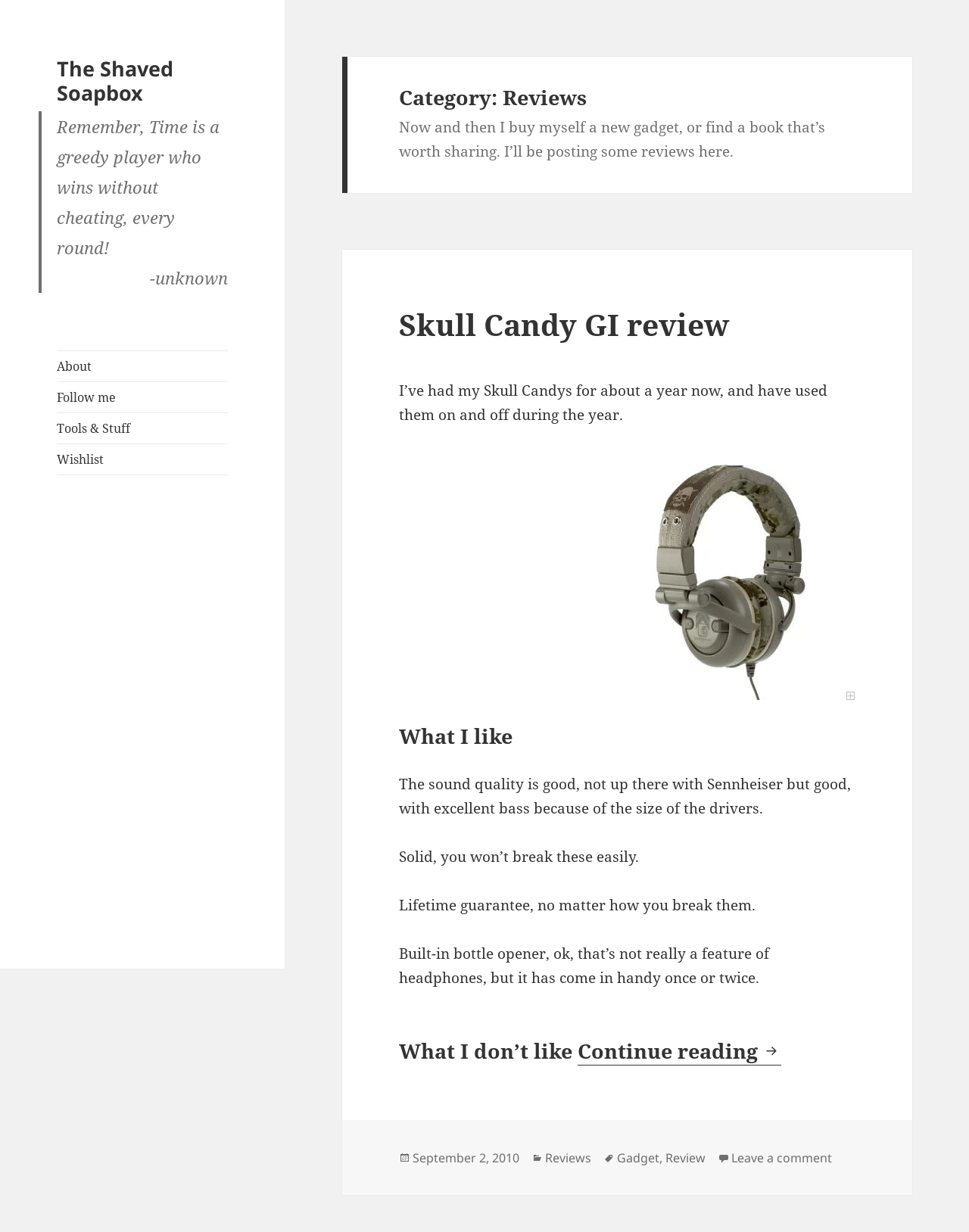Using the given element description, provide the bounding box coordinates (top-left x, top-left y, bottom-right x, bottom-right y) for the corresponding UI element in the screenshot: Gadget

[0.632, 0.934, 0.673, 0.945]